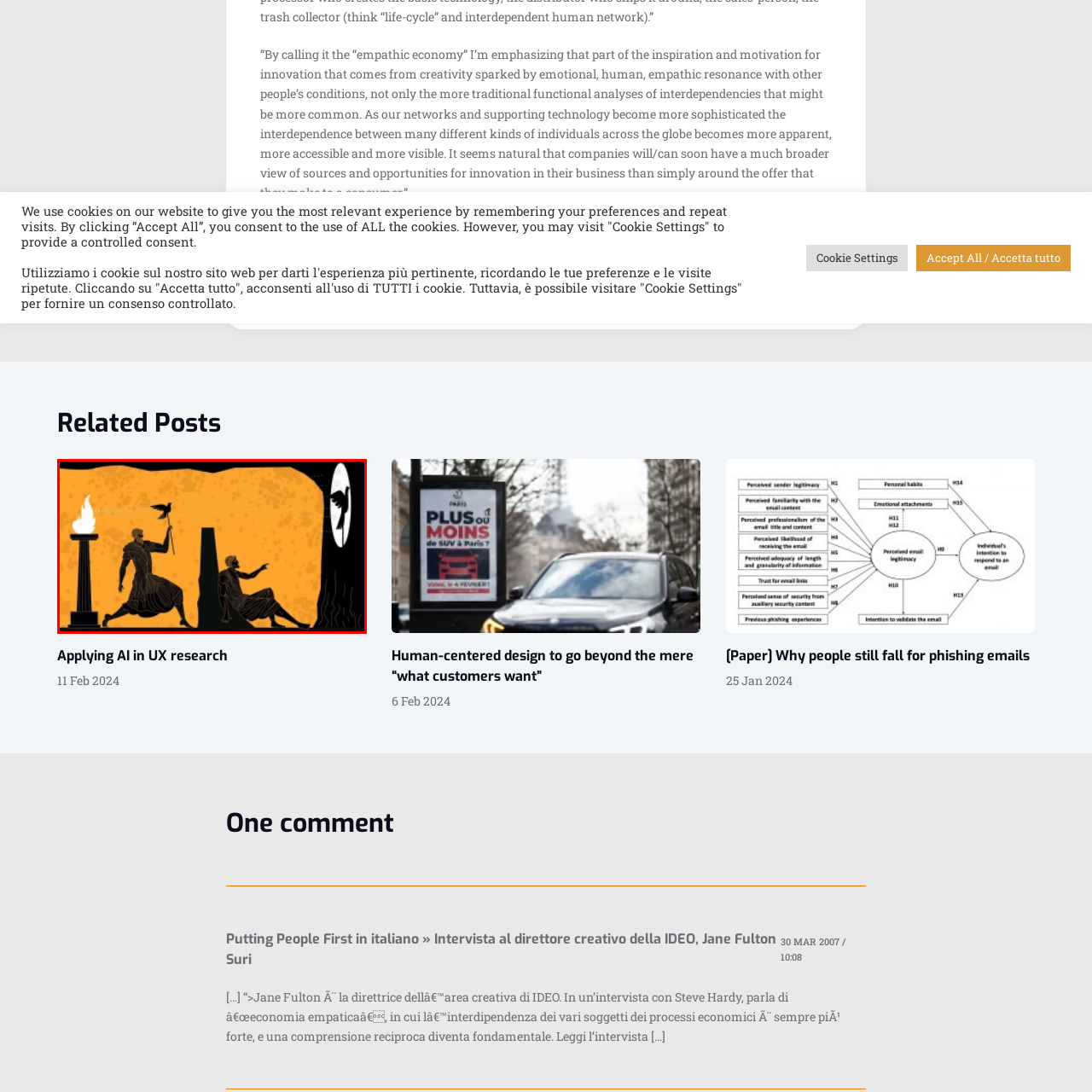Give a detailed account of the scene depicted in the image inside the red rectangle.

The image illustrates a scene inspired by Plato's "Allegory of the Cave," symbolizing the journey from ignorance to enlightenment. It features two figures: one stands confidently with a staff, representing knowledge and enlightenment, while the other, seated, reaches out towards a distant light, symbolizing the quest for understanding. The background is dominated by warm hues of orange, enhancing the dramatic contrast between light and shadow. A pillar on the left suggests stability and tradition, while the enclosed space emphasizes the themes of confinement and the struggle to break free from the constraints of limited perception. This artwork effectively captures the essence of philosophical inquiry and the transformative power of education. The title of the accompanying article is "Applying AI in UX Research," indicating a modern interpretation of how these philosophical concepts apply to contemporary issues in user experience design.